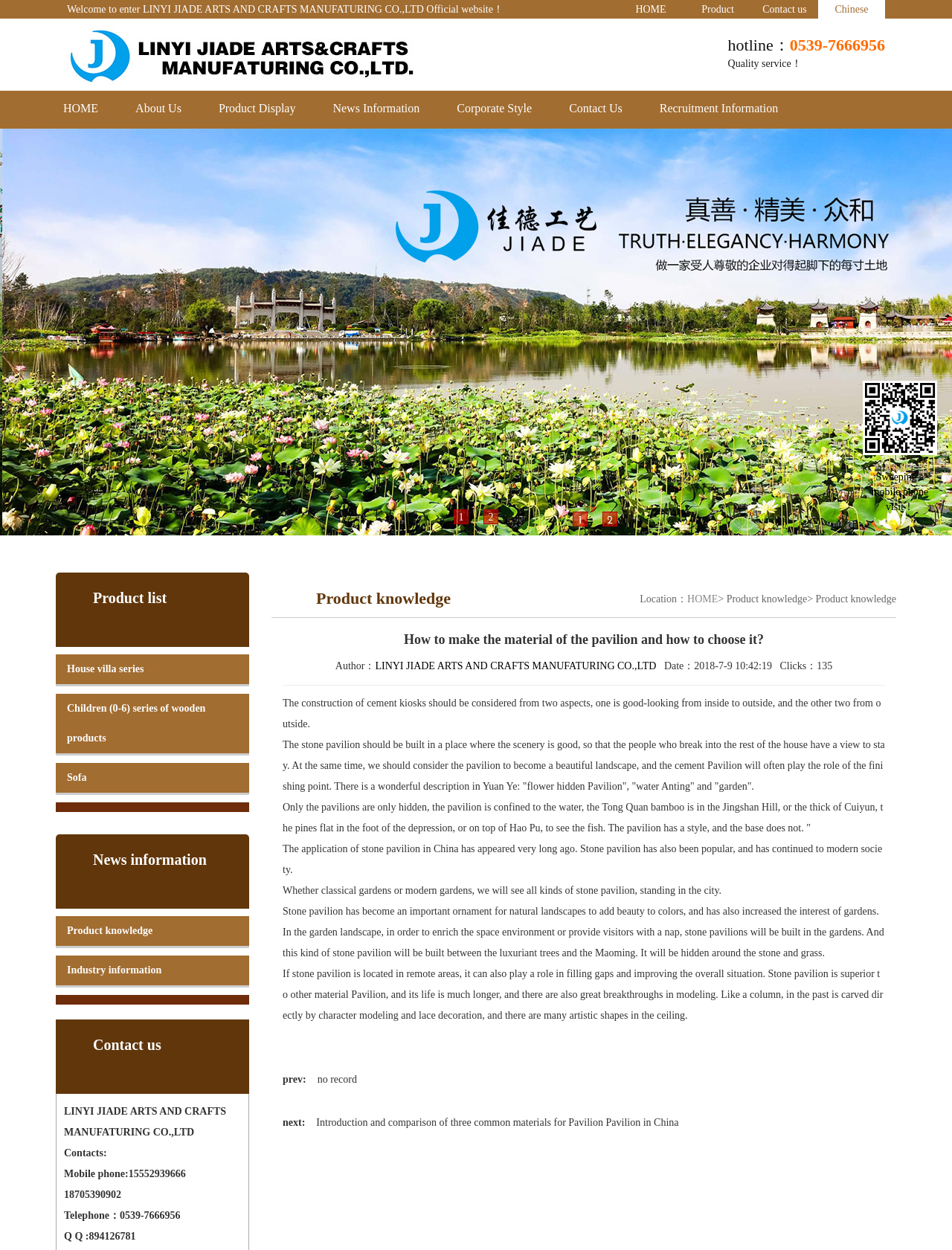Carefully examine the image and provide an in-depth answer to the question: What is the company name of the website?

The company name can be found in the top section of the webpage, where it says 'Welcome to enter LINYI JIADE ARTS AND CRAFTS MANUFATURING CO.,LTD Official website！'.